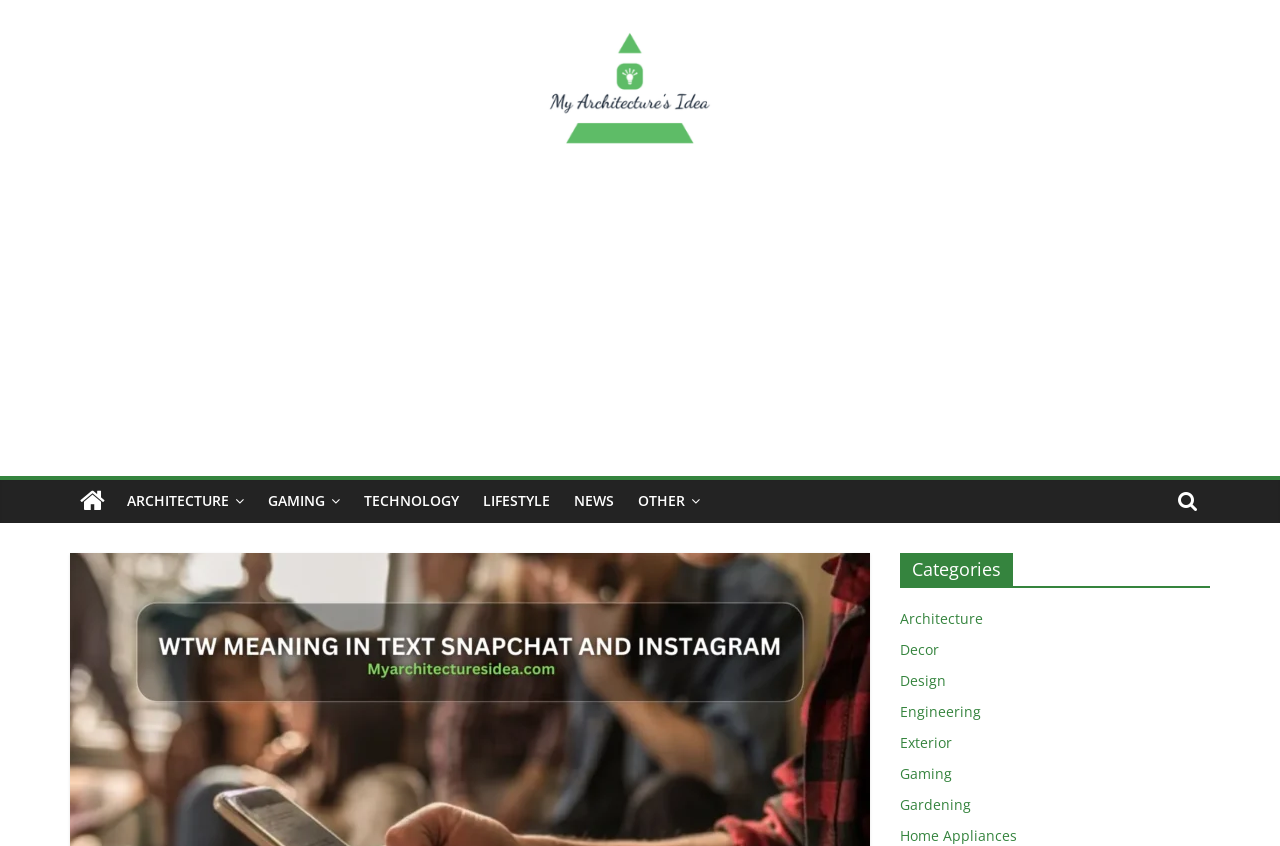Use a single word or phrase to answer the question:
What is the text on the image at the top?

My Architecture Idea